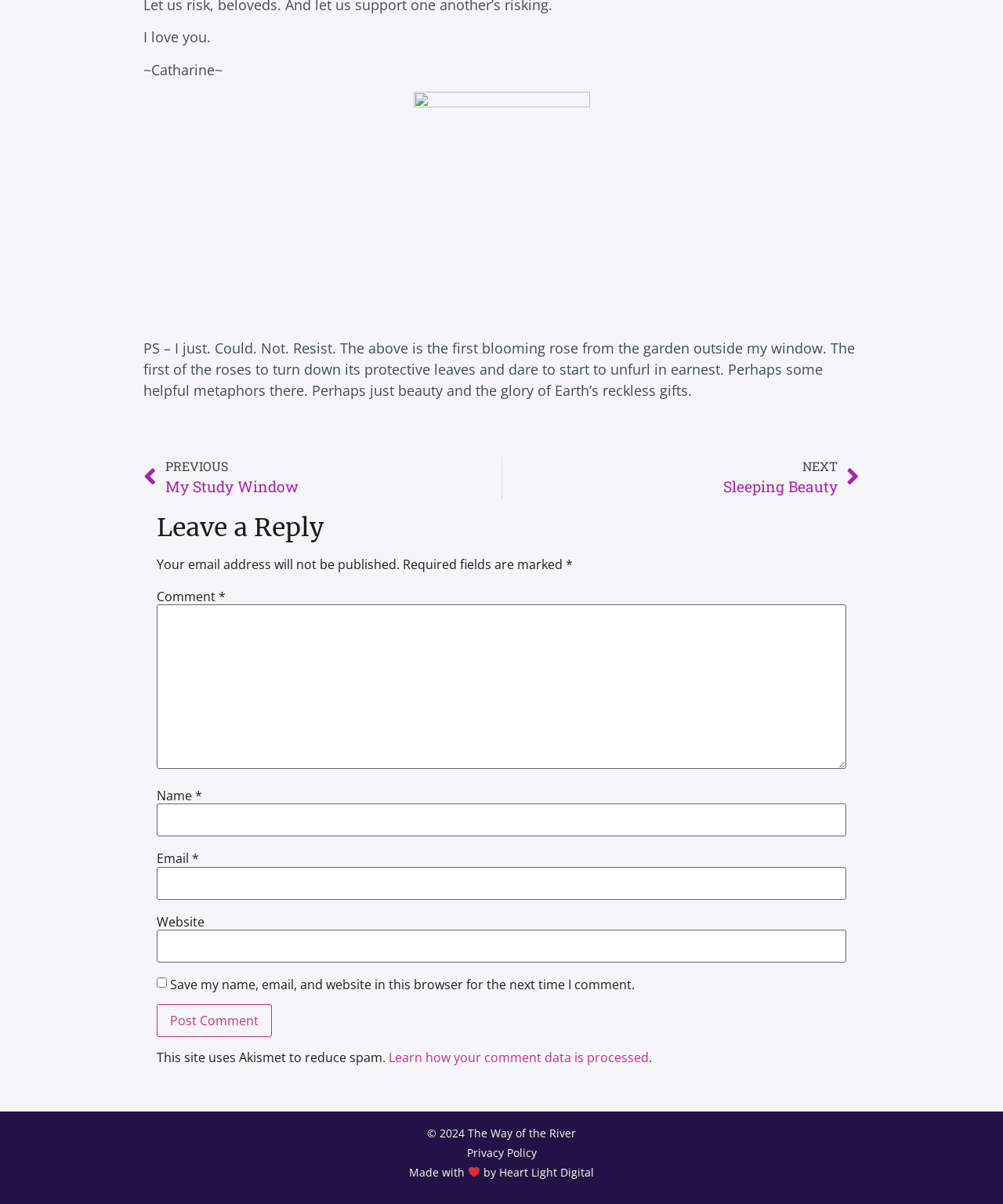Given the content of the image, can you provide a detailed answer to the question?
What is the function of the checkbox?

The checkbox is labeled 'Save my name, email, and website in this browser for the next time I comment', which suggests that its function is to allow users to save their personal data for future comments, making it easier to leave comments on the website.